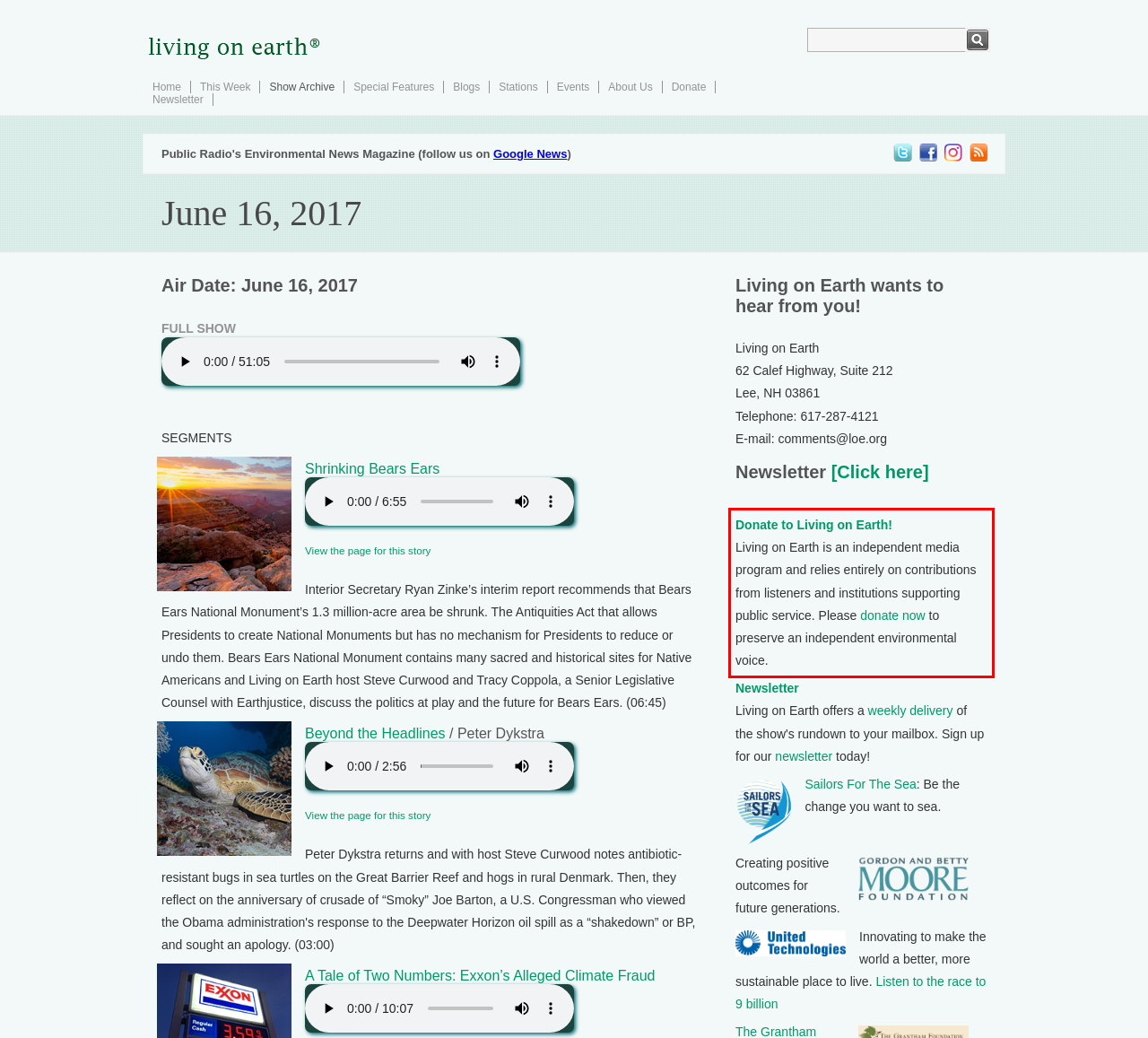Given a screenshot of a webpage with a red bounding box, extract the text content from the UI element inside the red bounding box.

Donate to Living on Earth! Living on Earth is an independent media program and relies entirely on contributions from listeners and institutions supporting public service. Please donate now to preserve an independent environmental voice.